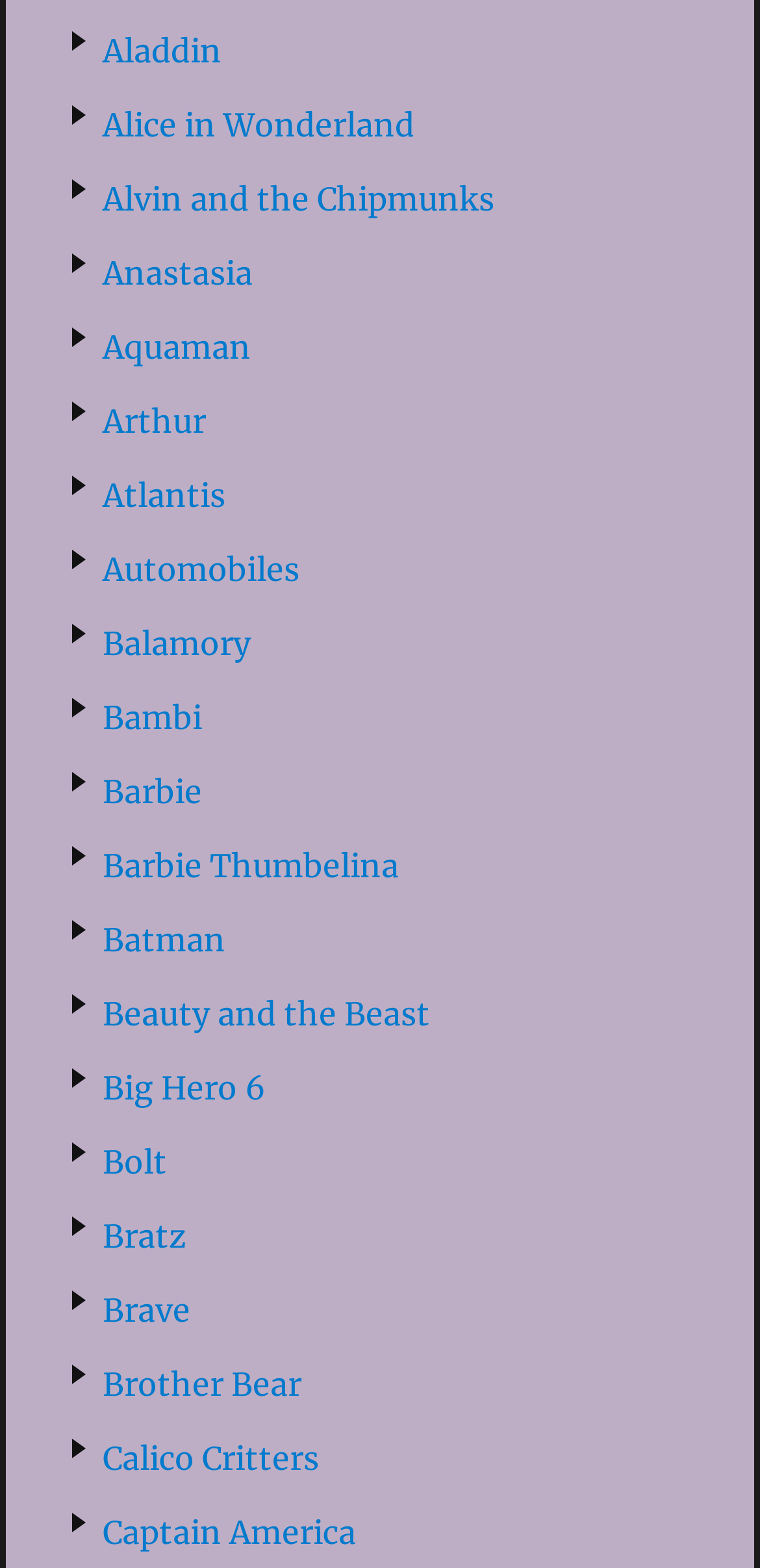Determine the bounding box coordinates for the area that should be clicked to carry out the following instruction: "check out Barbie".

[0.135, 0.492, 0.265, 0.517]